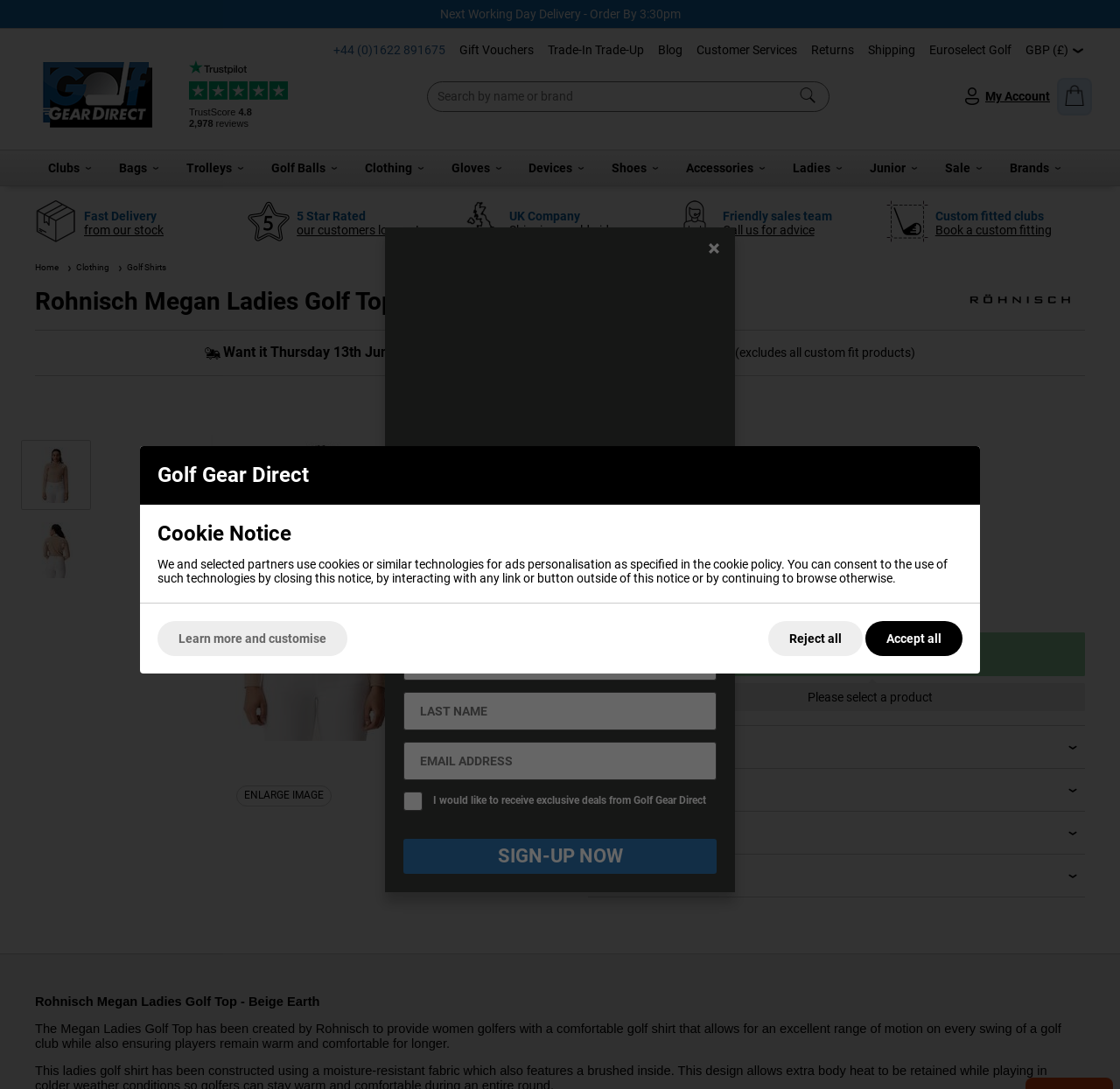Determine the bounding box coordinates of the element's region needed to click to follow the instruction: "Go to My Account". Provide these coordinates as four float numbers between 0 and 1, formatted as [left, top, right, bottom].

[0.859, 0.079, 0.938, 0.098]